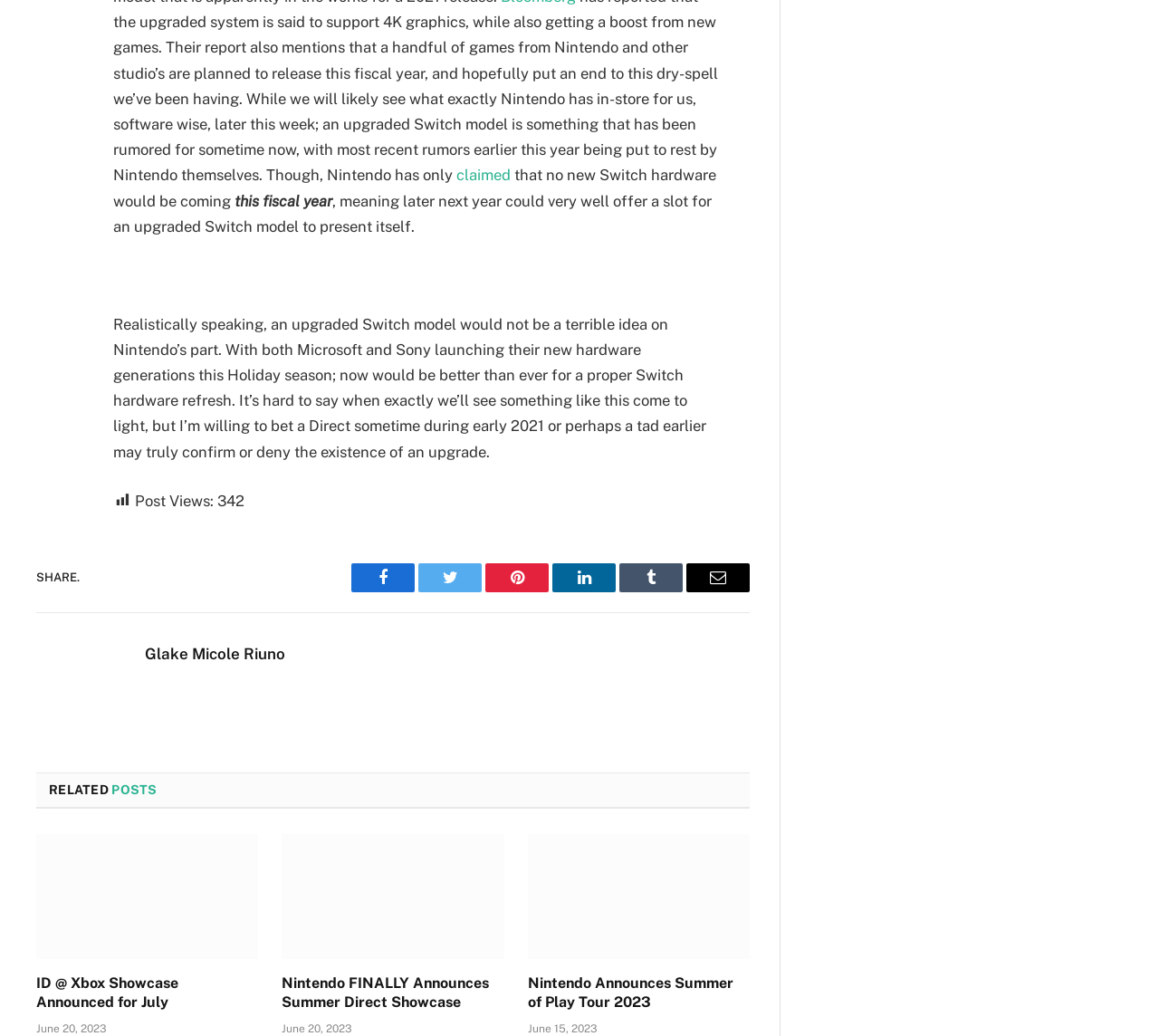Respond to the question with just a single word or phrase: 
What is the date of the 'Nintendo FINALLY Announces Summer Direct Showcase' article?

June 20, 2023